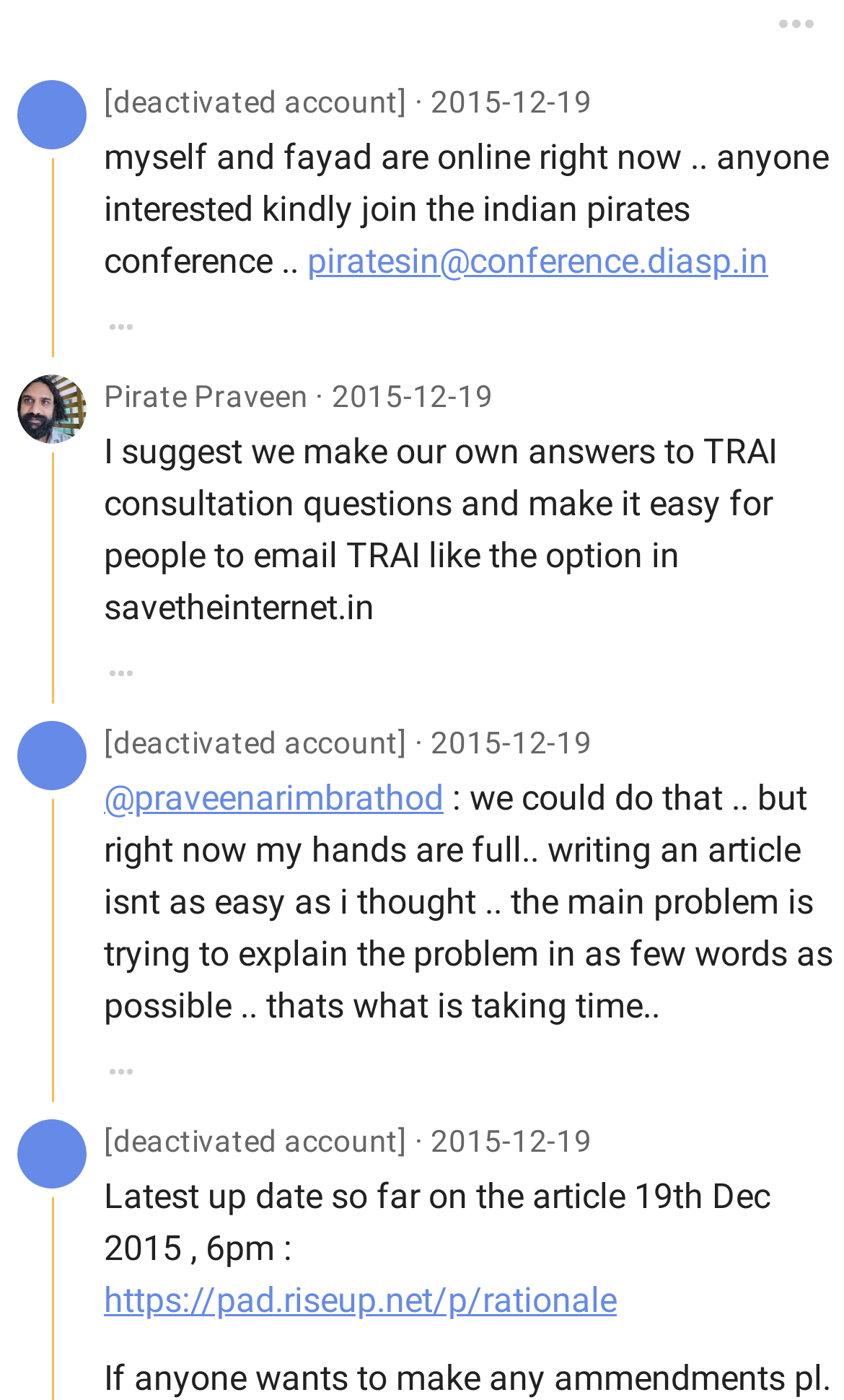Can you provide the bounding box coordinates for the element that should be clicked to implement the instruction: "visit Cuba"?

None